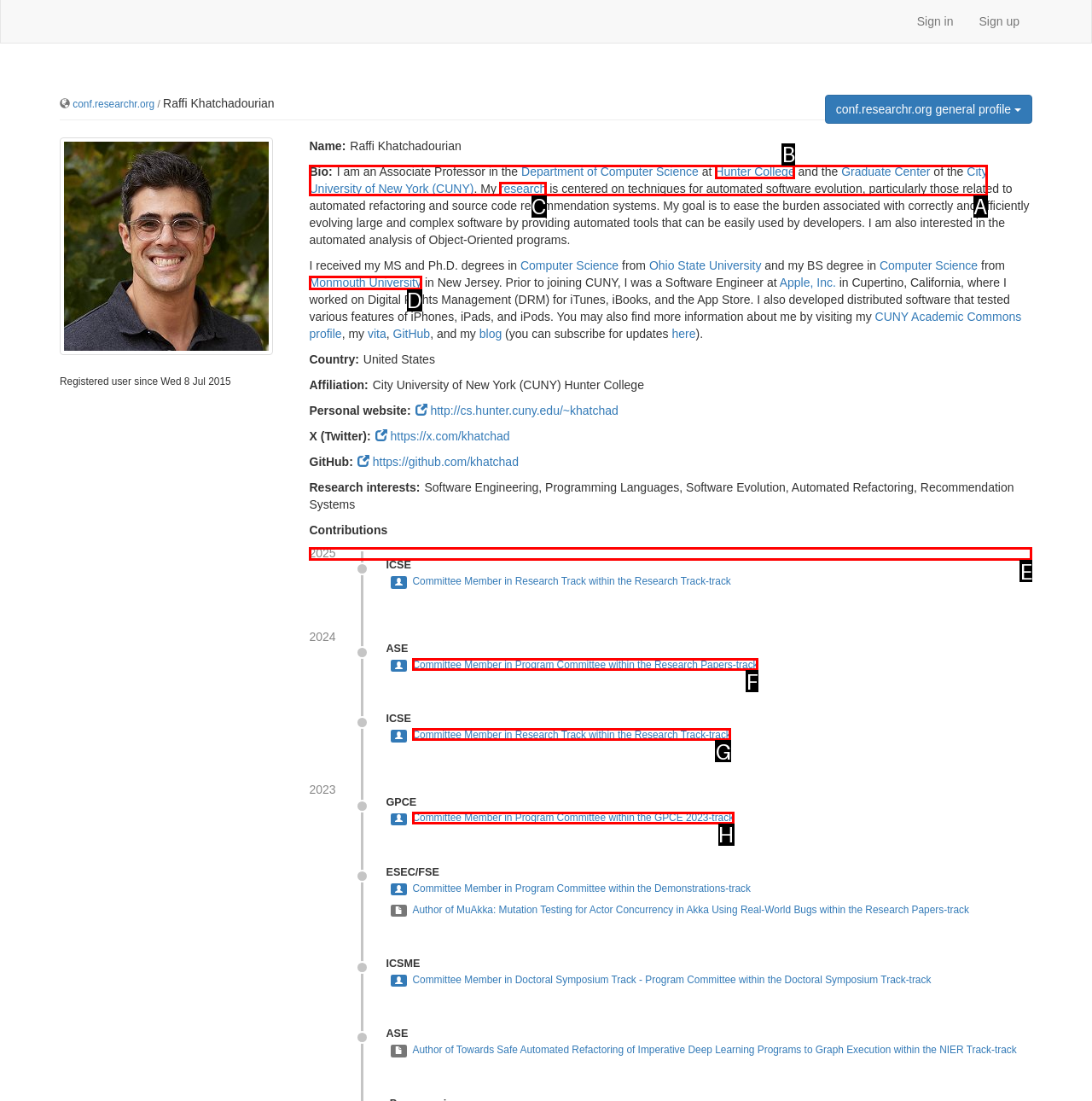Point out the correct UI element to click to carry out this instruction: Check Raffi Khatchadourian's contributions in 2025
Answer with the letter of the chosen option from the provided choices directly.

E